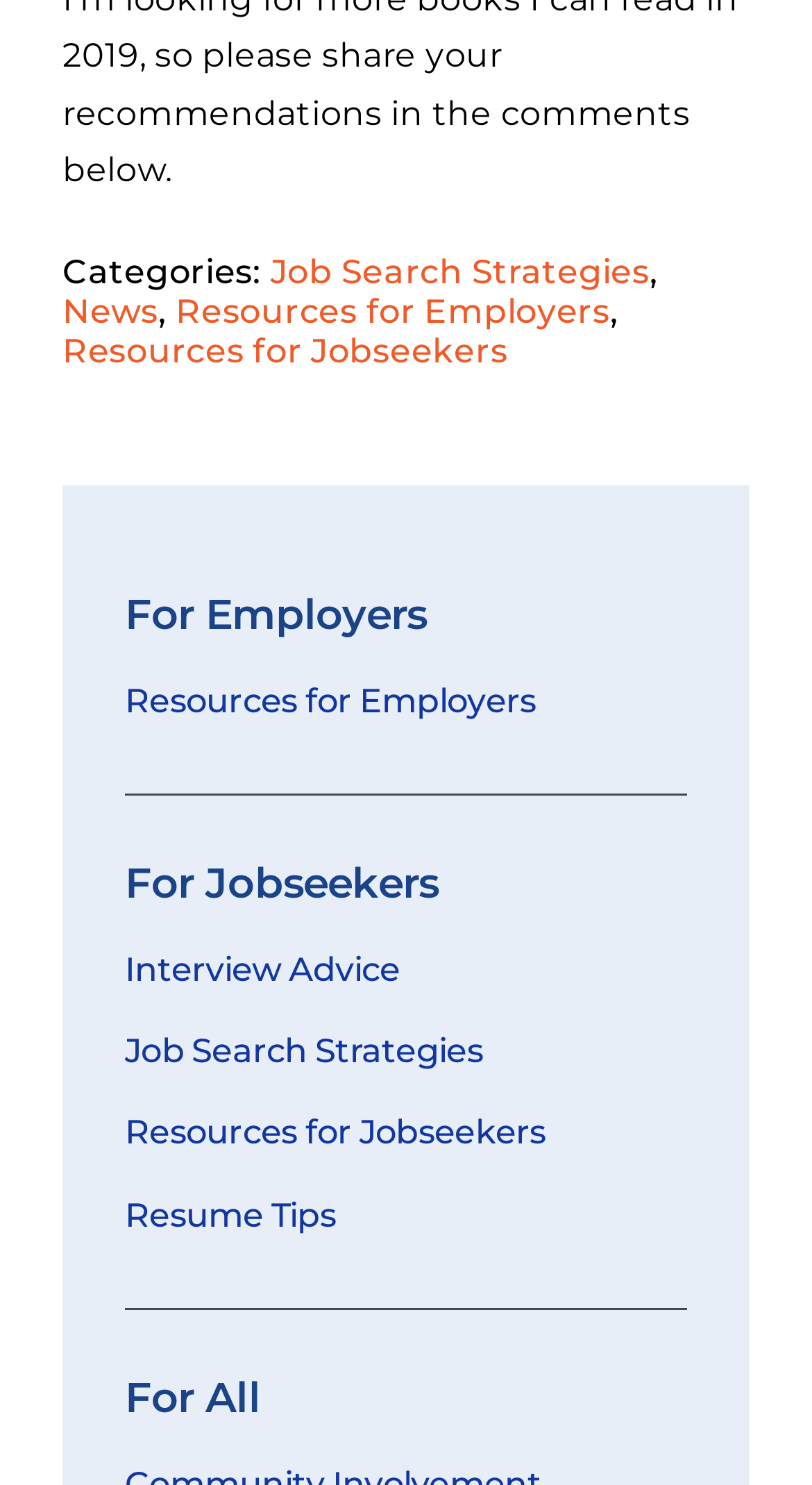Provide a short answer to the following question with just one word or phrase: How many categories are listed?

6